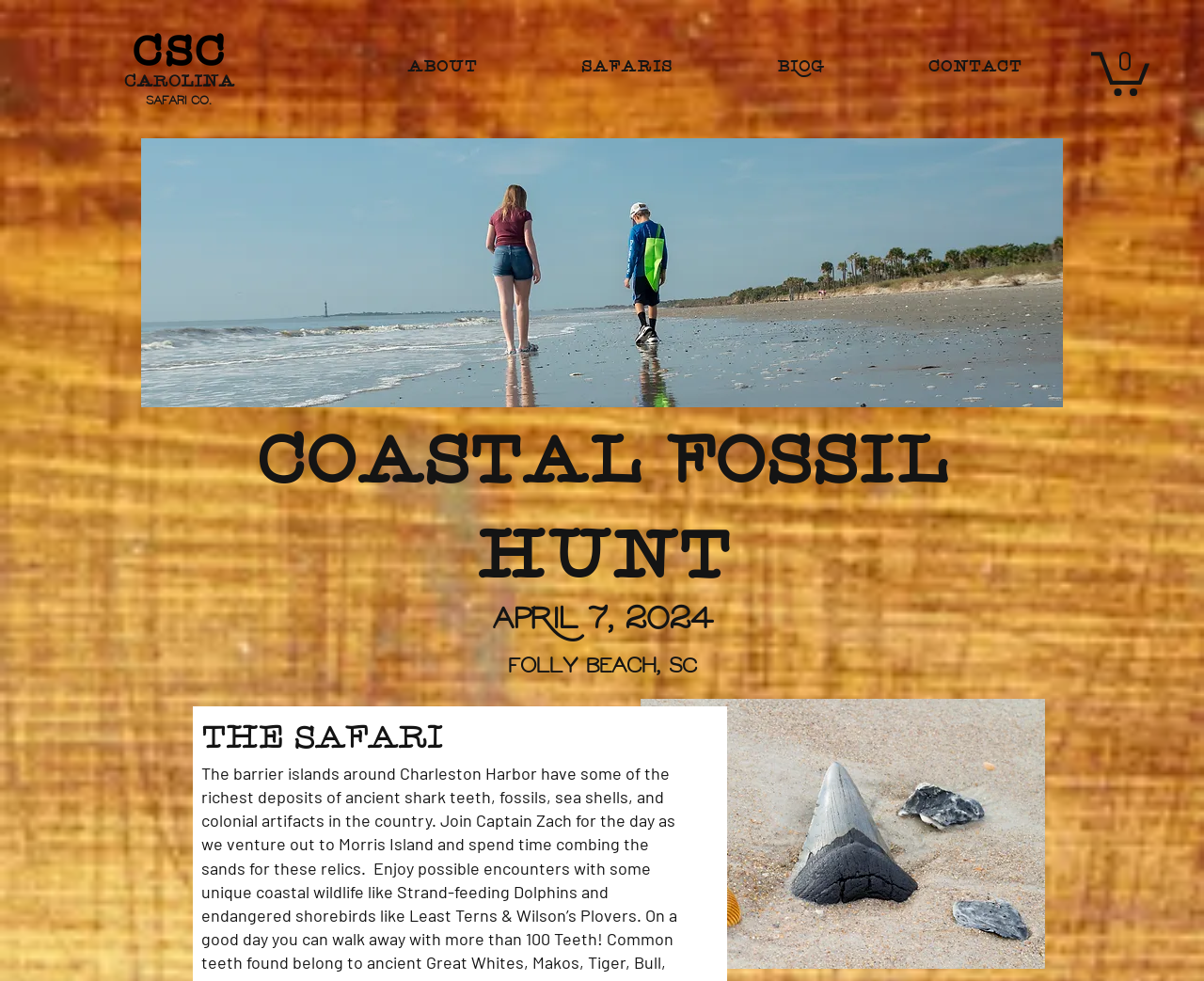Identify and provide the bounding box coordinates of the UI element described: "Customers". The coordinates should be formatted as [left, top, right, bottom], with each number being a float between 0 and 1.

None